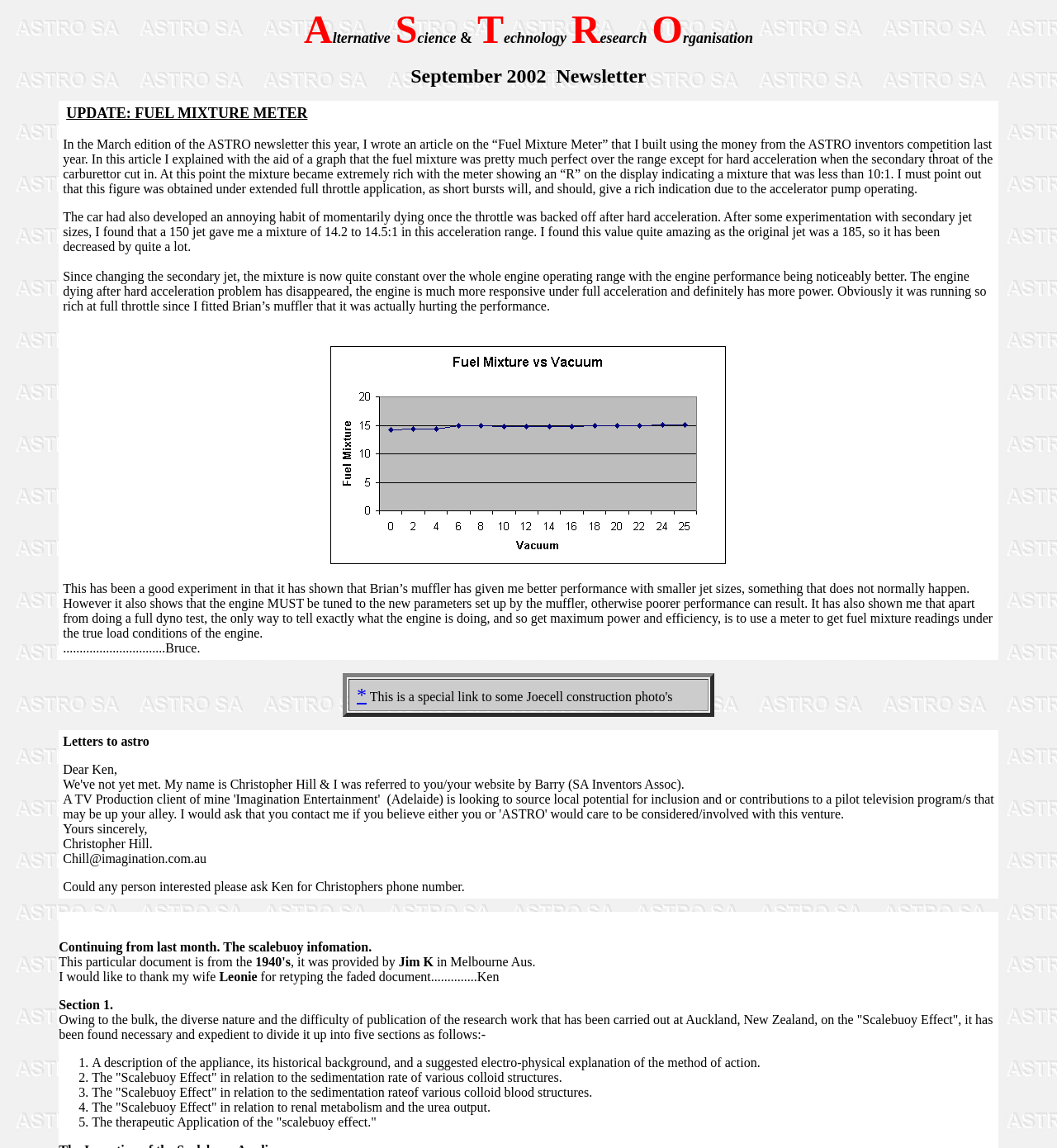What is the email address of Christopher Hill?
Please use the image to deliver a detailed and complete answer.

The email address of Christopher Hill is Chill@imagination.com.au, as mentioned in the StaticText element with OCR text 'Chill@imagination.com.au'.